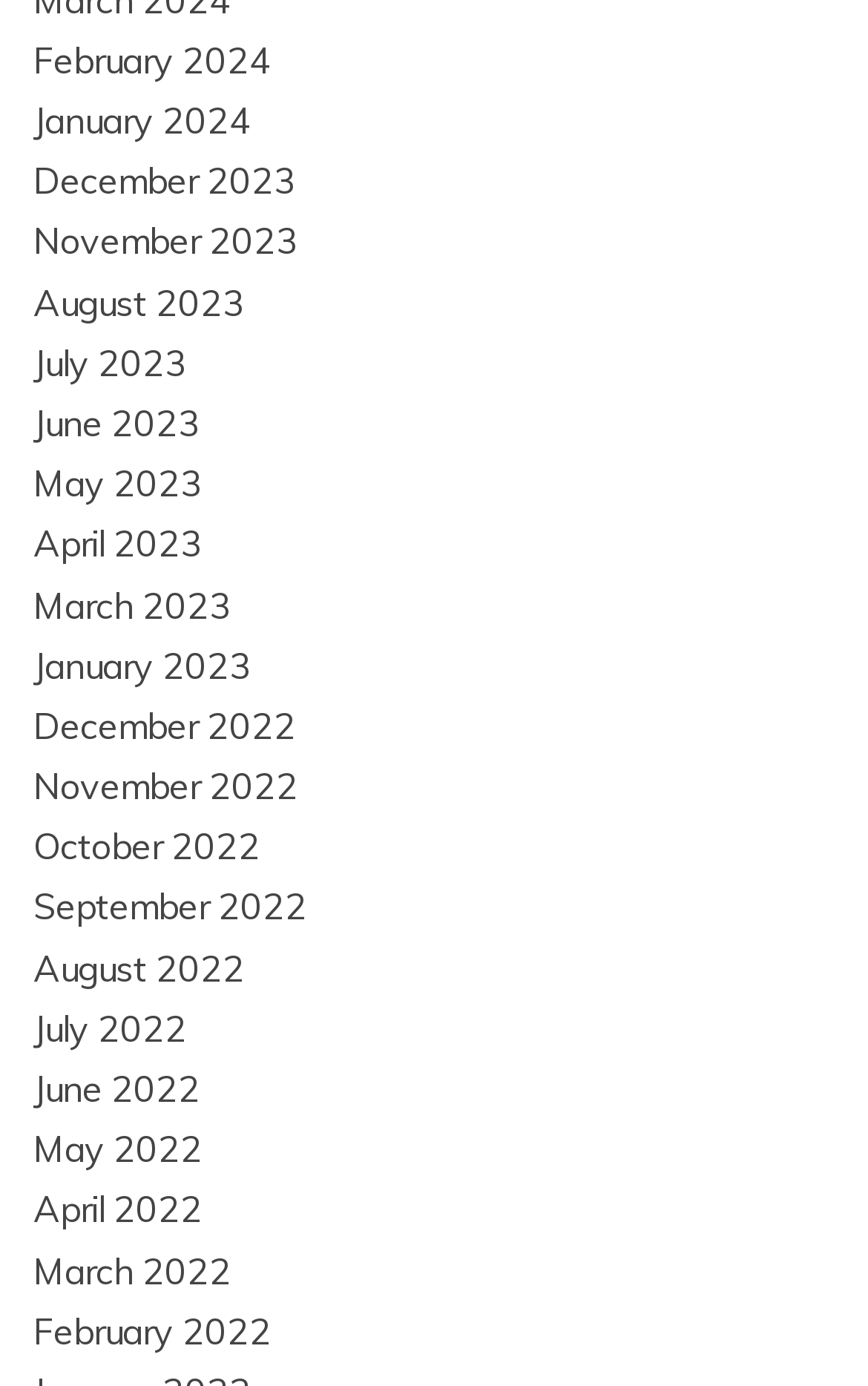Please determine the bounding box coordinates for the UI element described as: "February 2024".

[0.038, 0.027, 0.313, 0.059]